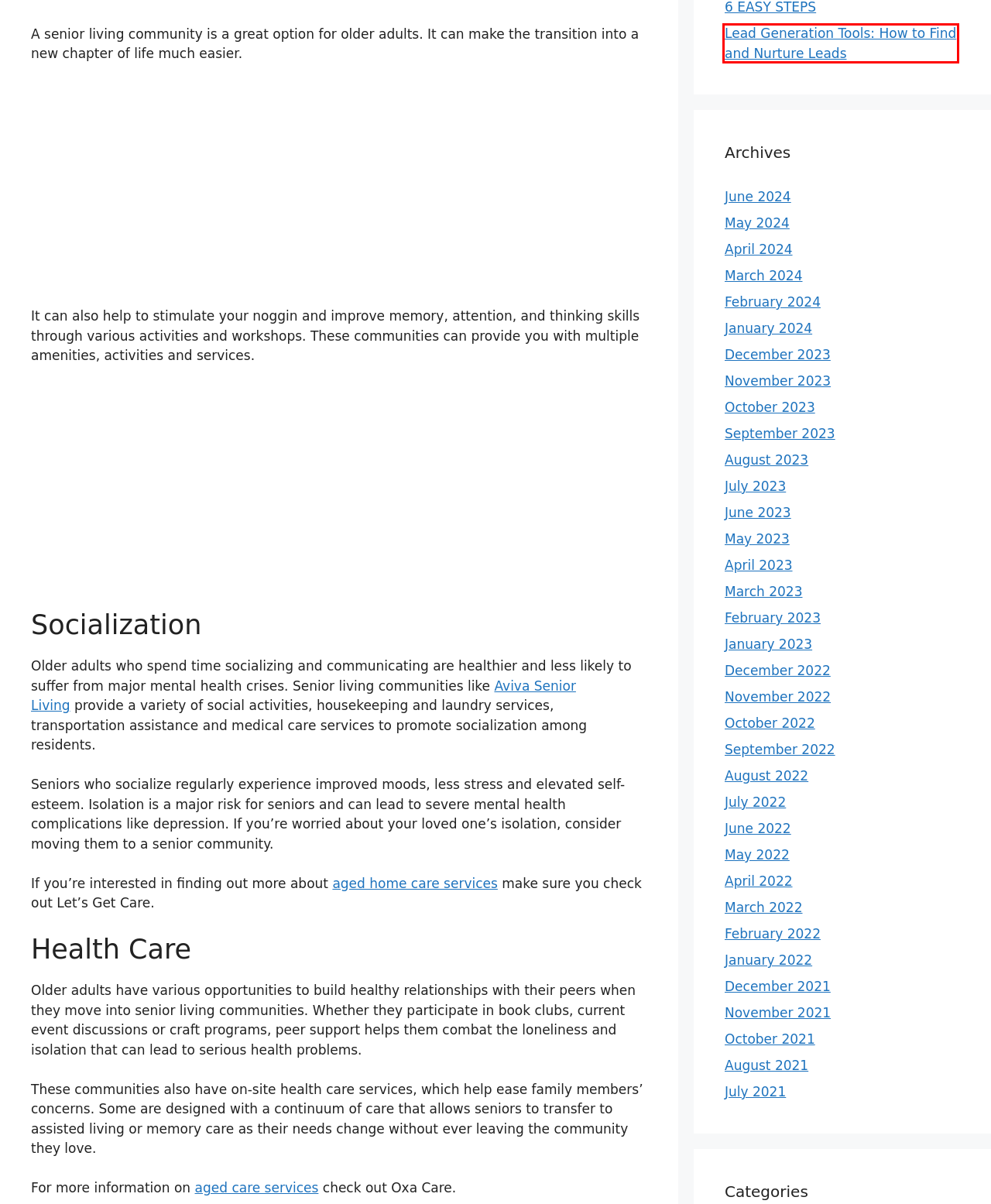You are provided with a screenshot of a webpage that has a red bounding box highlighting a UI element. Choose the most accurate webpage description that matches the new webpage after clicking the highlighted element. Here are your choices:
A. Buy Solid Wood Furniture: What Can E-Commerce Furniture Brands Do to Stand Out? - Tommy Guide
B. Sin categorizar - Tommy Guide
C. Look Your Best and Feel Confident With a Few Simple Self-Esteem Boosters - Tommy Guide
D. How to - Tommy Guide
E. Lead Generation Tools: How to Find and Nurture Leads - Tommy Guide
F. Education - Tommy Guide
G. Blog Tool, Publishing Platform, and CMS – WordPress.org
H. Digital Marketing - Tommy Guide

E